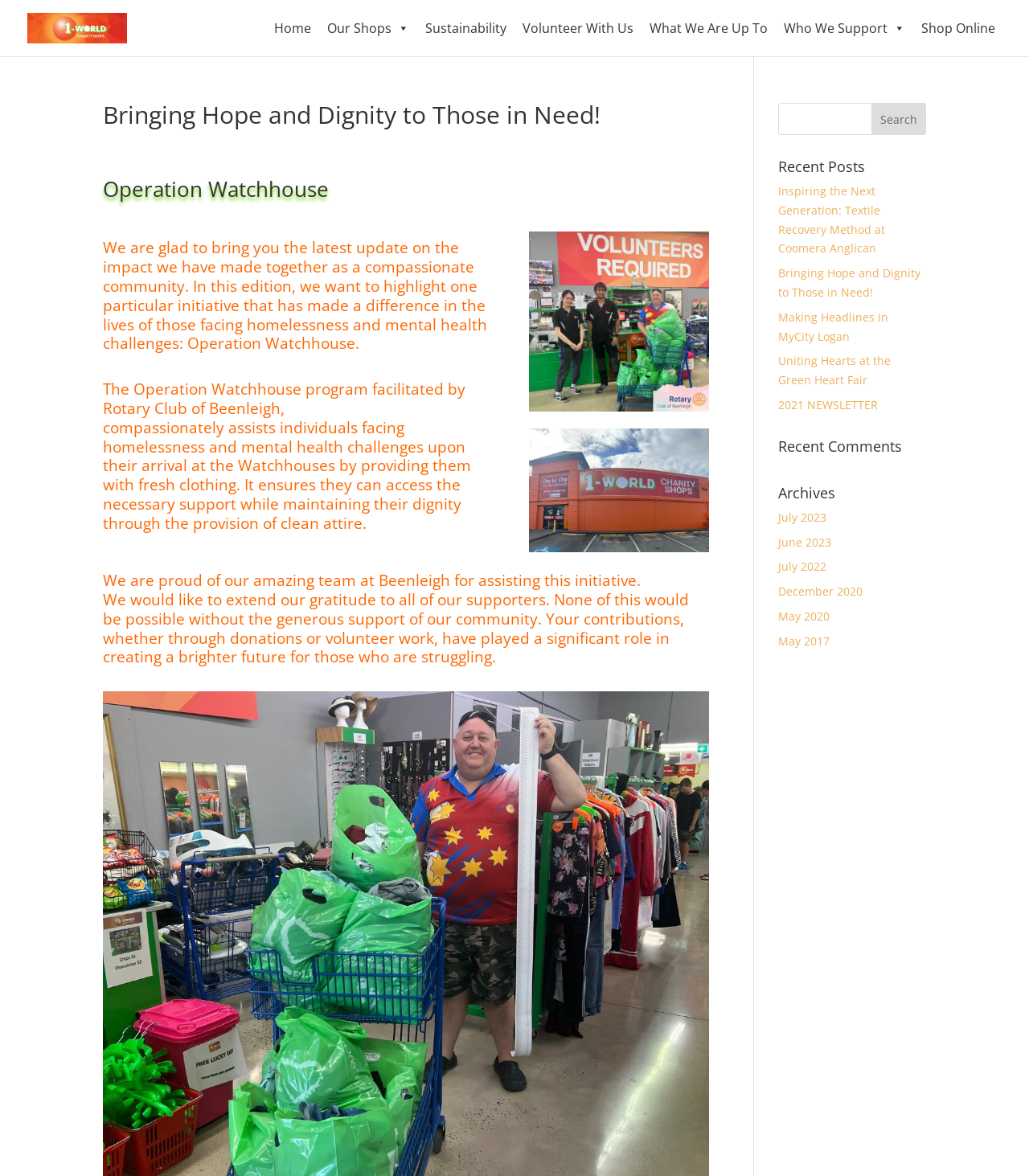From the webpage screenshot, identify the region described by What We Are Up To. Provide the bounding box coordinates as (top-left x, top-left y, bottom-right x, bottom-right y), with each value being a floating point number between 0 and 1.

[0.623, 0.0, 0.754, 0.048]